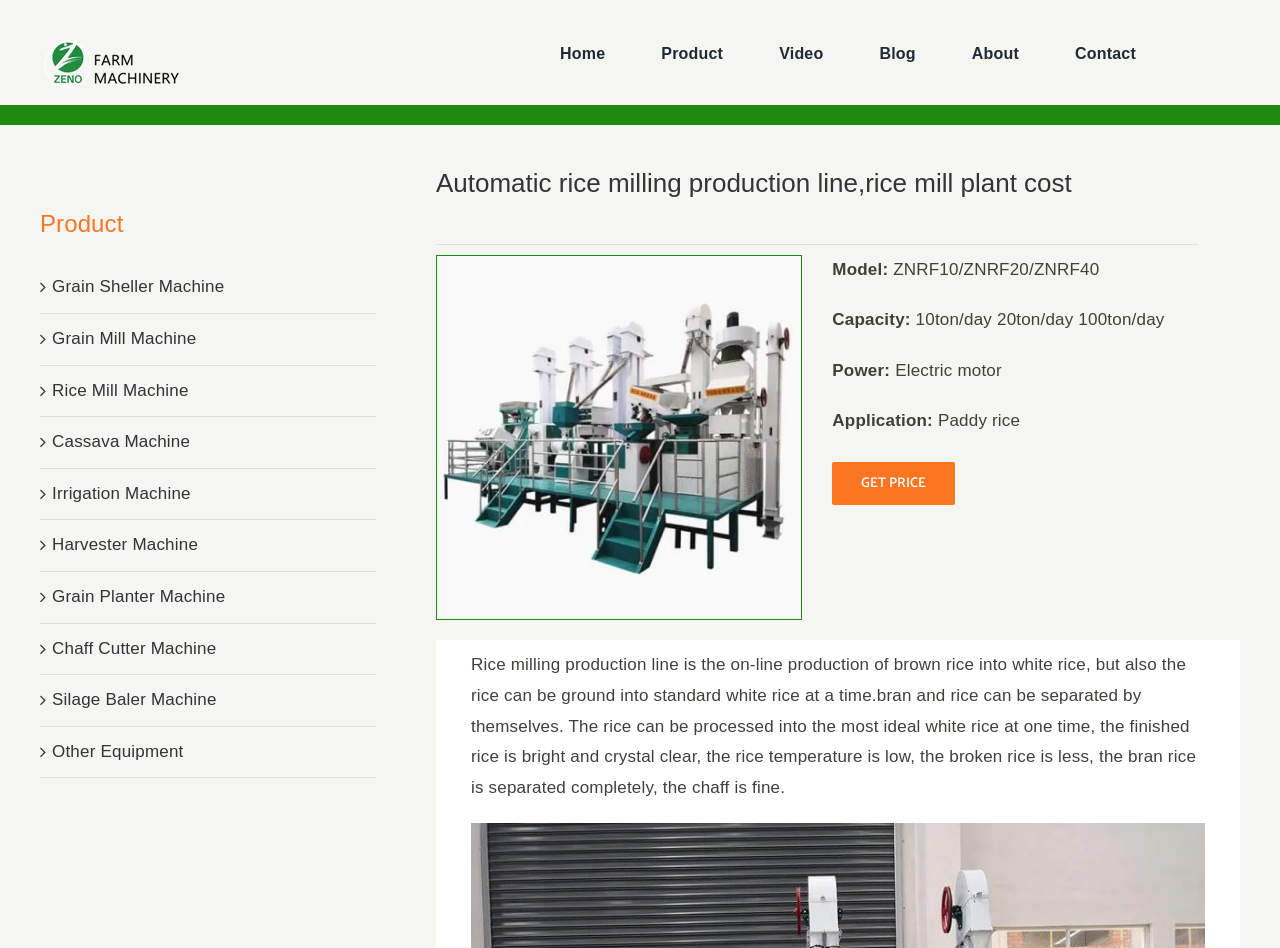Your task is to find and give the main heading text of the webpage.

Automatic rice milling production line,rice mill plant cost